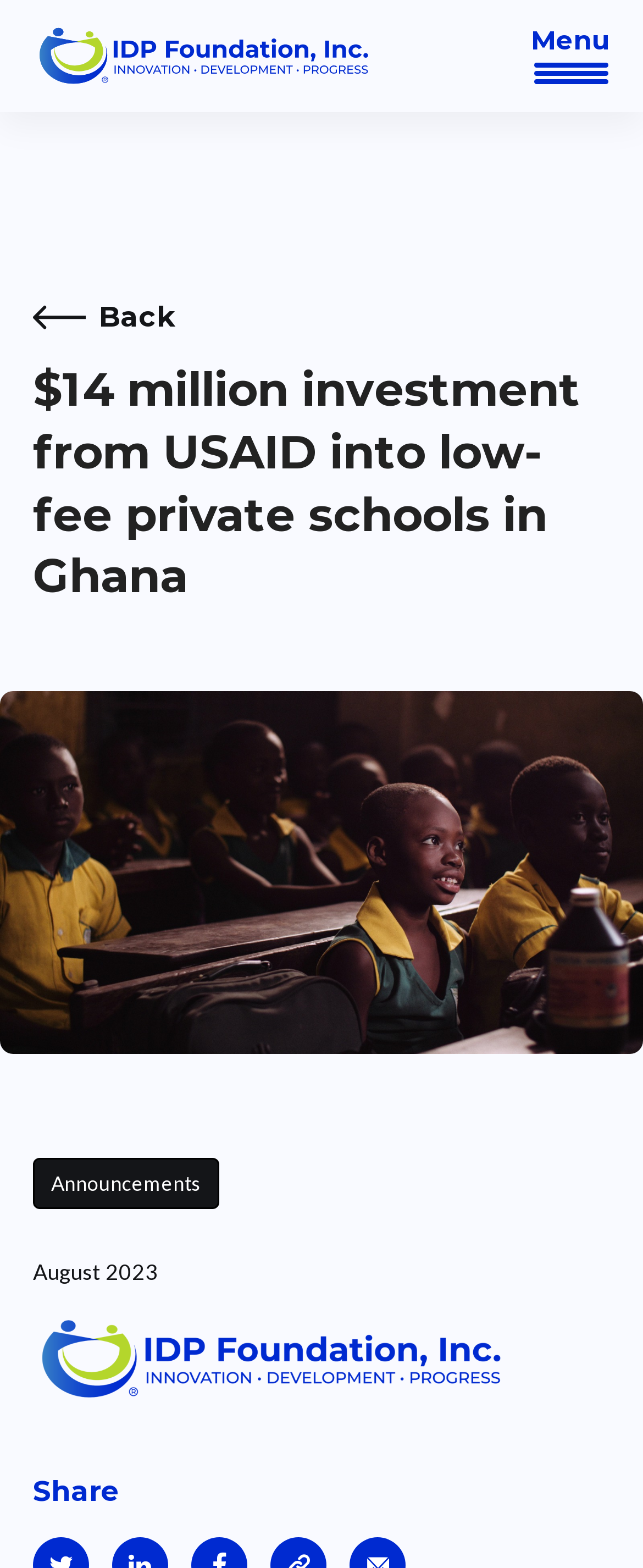How many images are on the webpage?
Ensure your answer is thorough and detailed.

I counted the image elements on the webpage and found two images, one associated with the IDP Foundation link and another in the figure section.